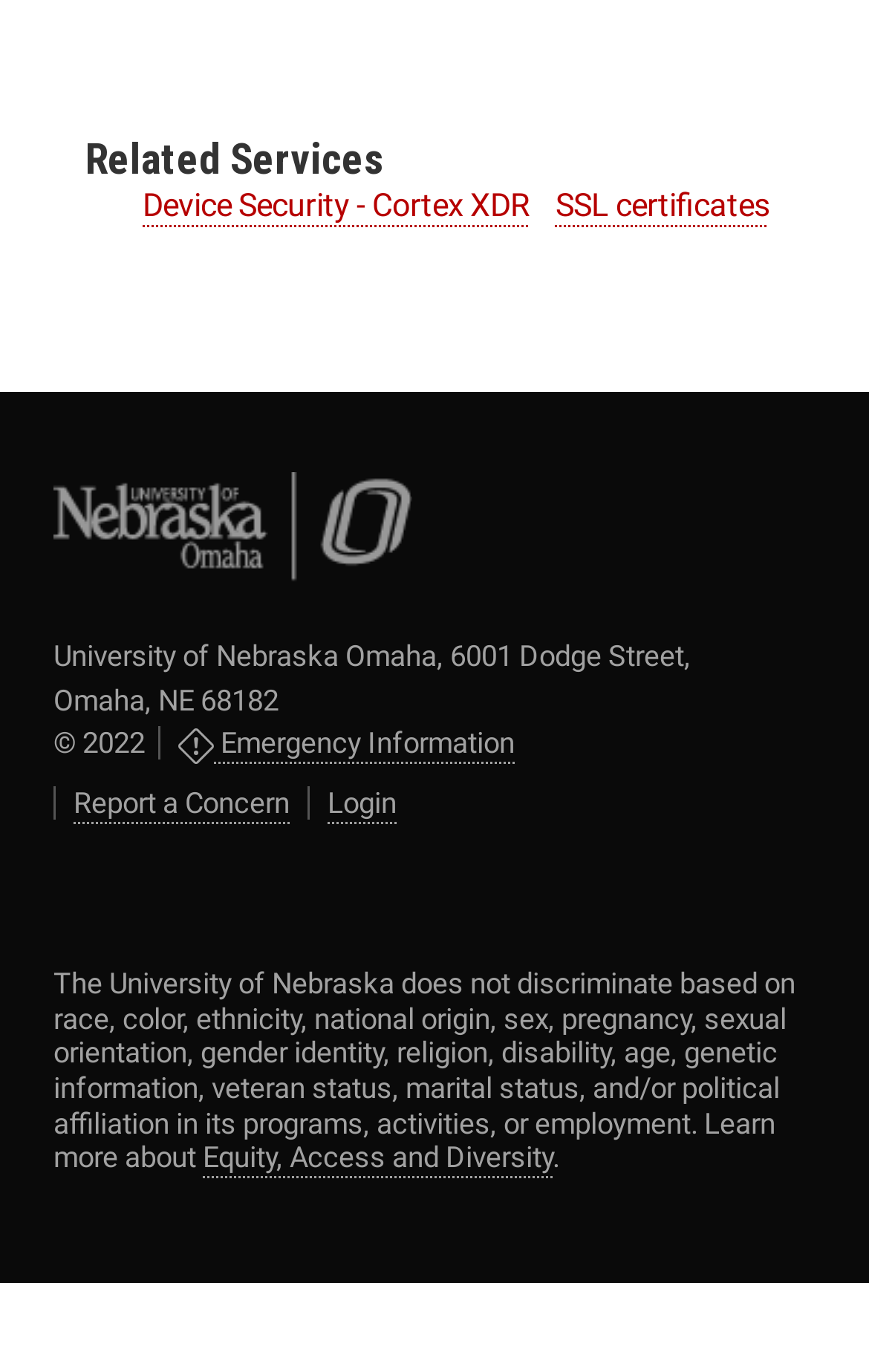Could you highlight the region that needs to be clicked to execute the instruction: "View related services"?

[0.099, 0.097, 0.442, 0.134]